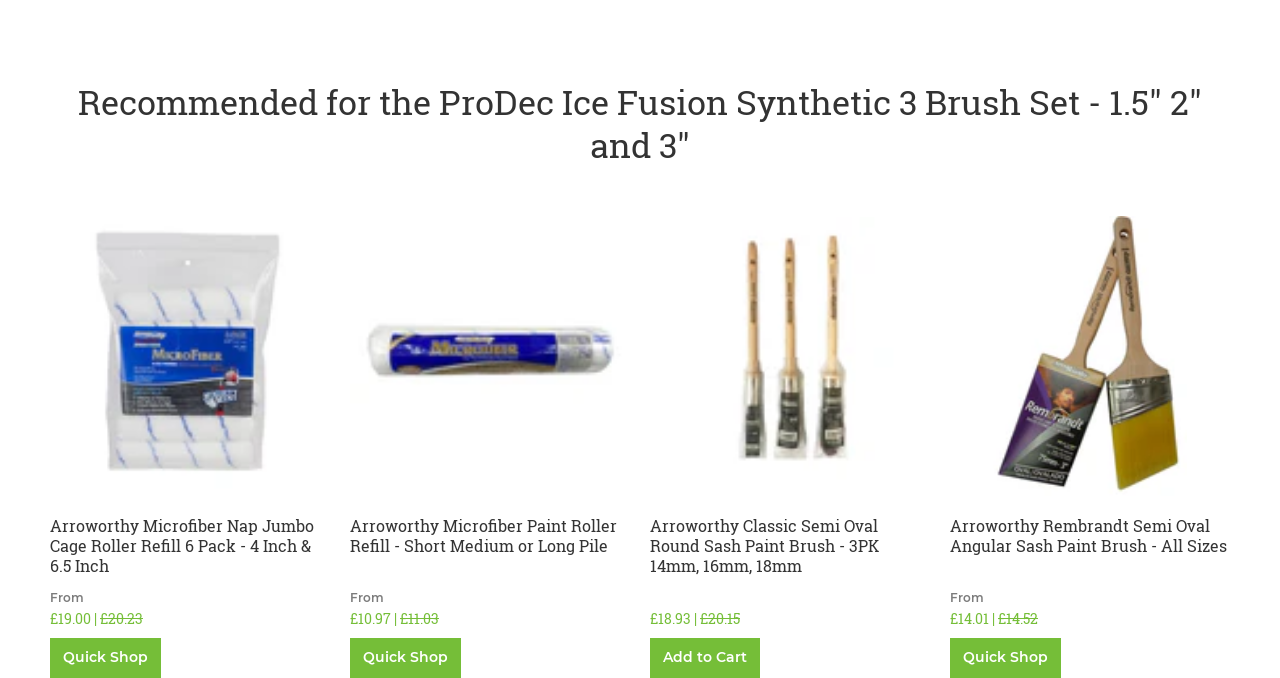What is the function of the 'Quick Shop' button?
Offer a detailed and full explanation in response to the question.

I analyzed the context of the 'Quick Shop' button, which is located next to each product, and inferred that its function is to allow users to quickly shop a product without having to navigate to a separate product page.